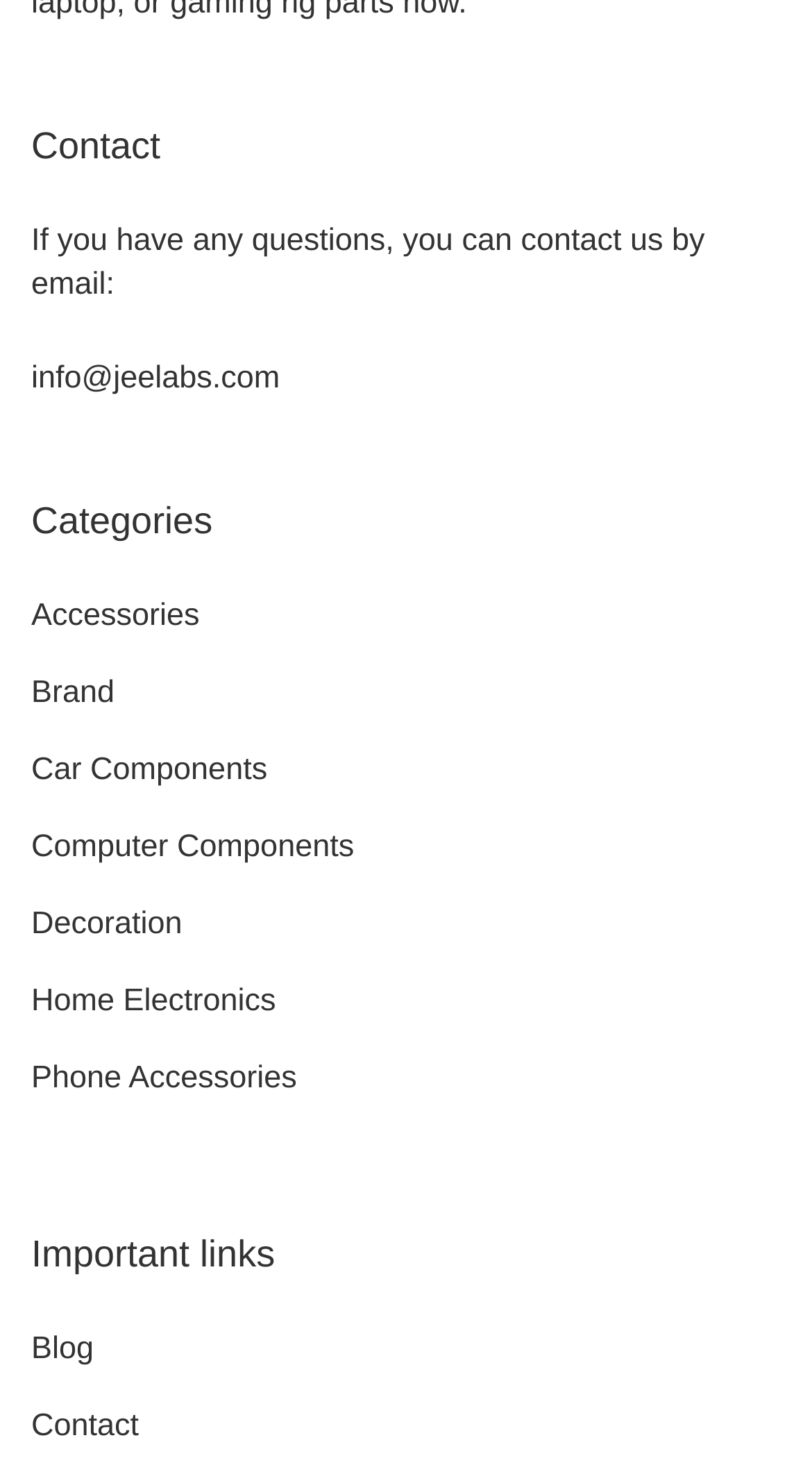Determine the bounding box coordinates of the clickable element necessary to fulfill the instruction: "Search for something". Provide the coordinates as four float numbers within the 0 to 1 range, i.e., [left, top, right, bottom].

None